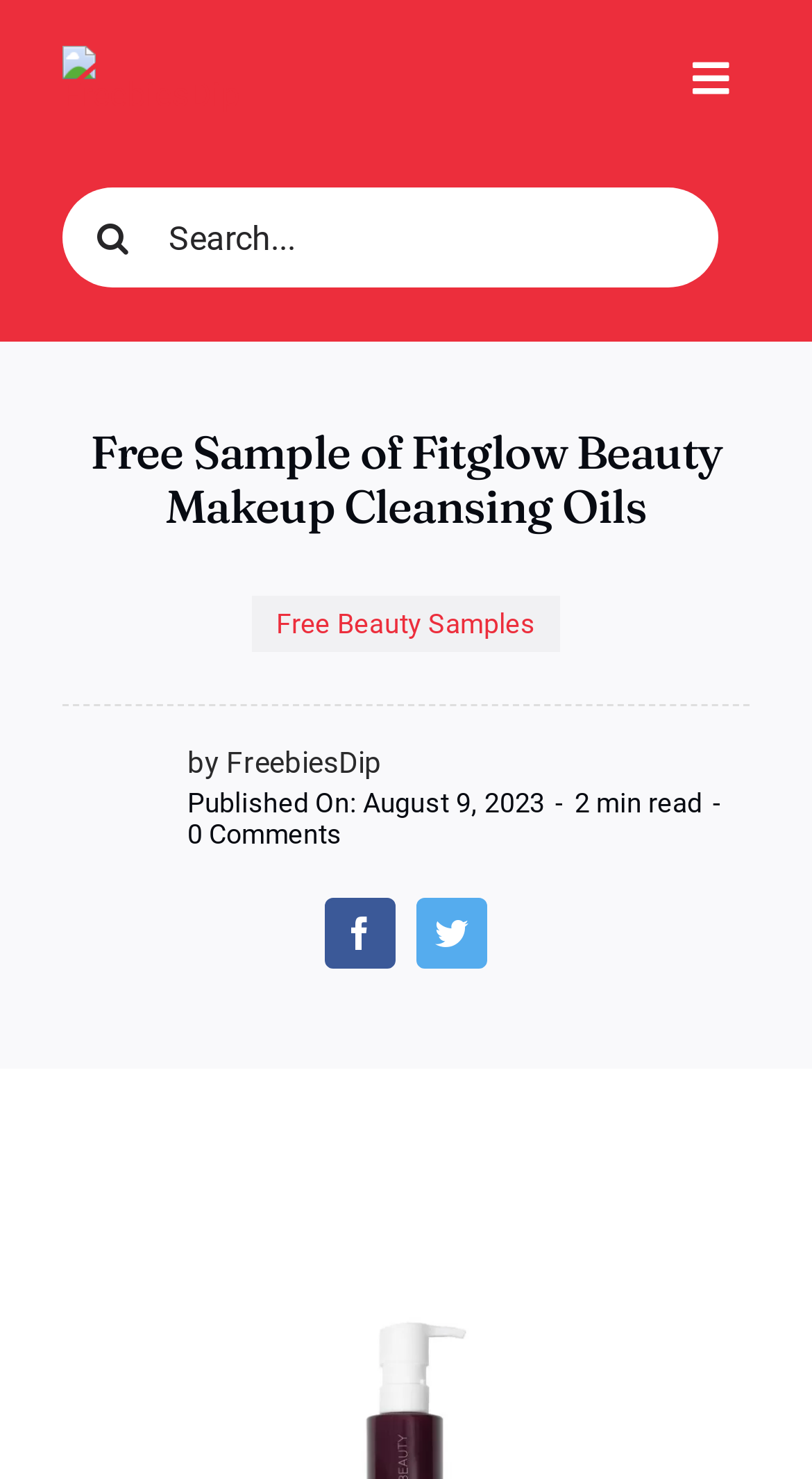Refer to the image and provide a thorough answer to this question:
What is the author of the webpage content?

The text 'by FreebiesDip' is present below the main heading, indicating that FreebiesDip is the author or creator of the webpage content.